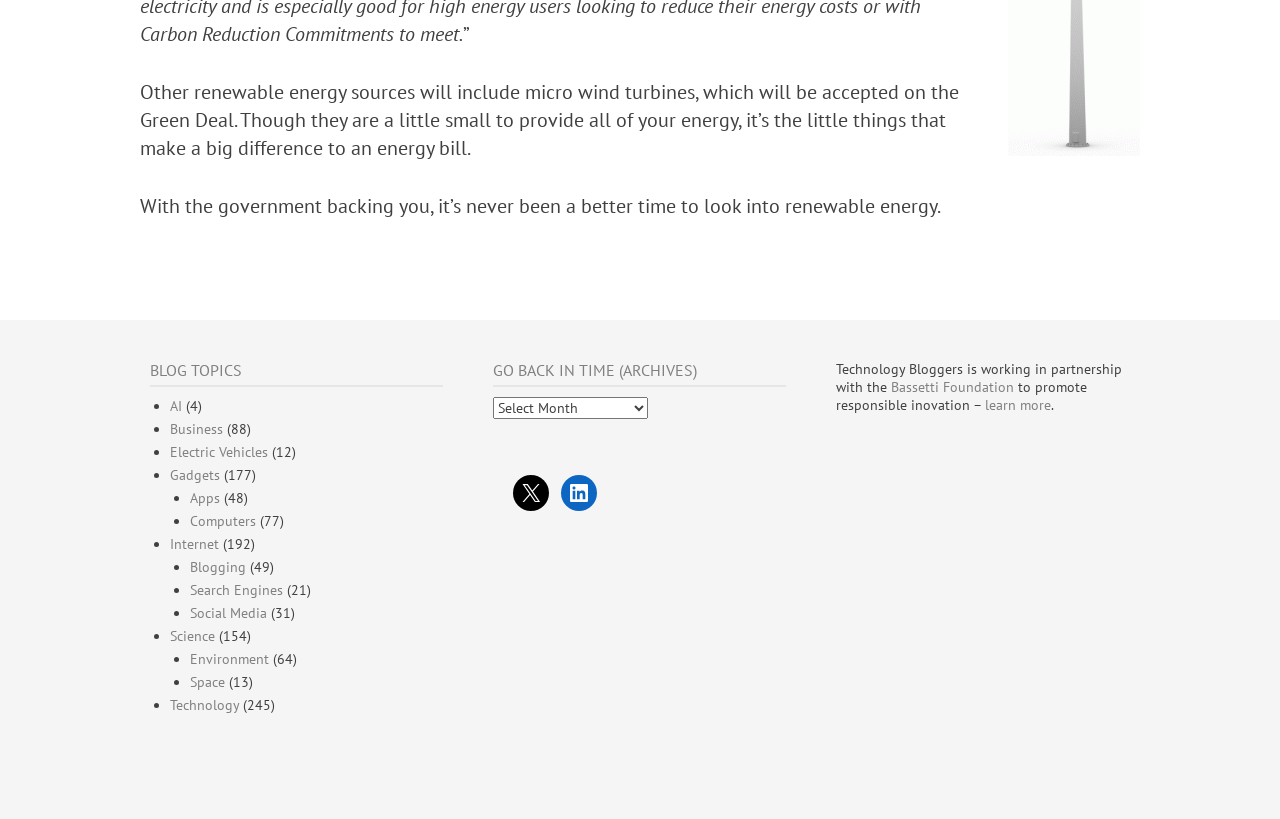What is the topic of the blog post?
Please provide a single word or phrase based on the screenshot.

Renewable energy